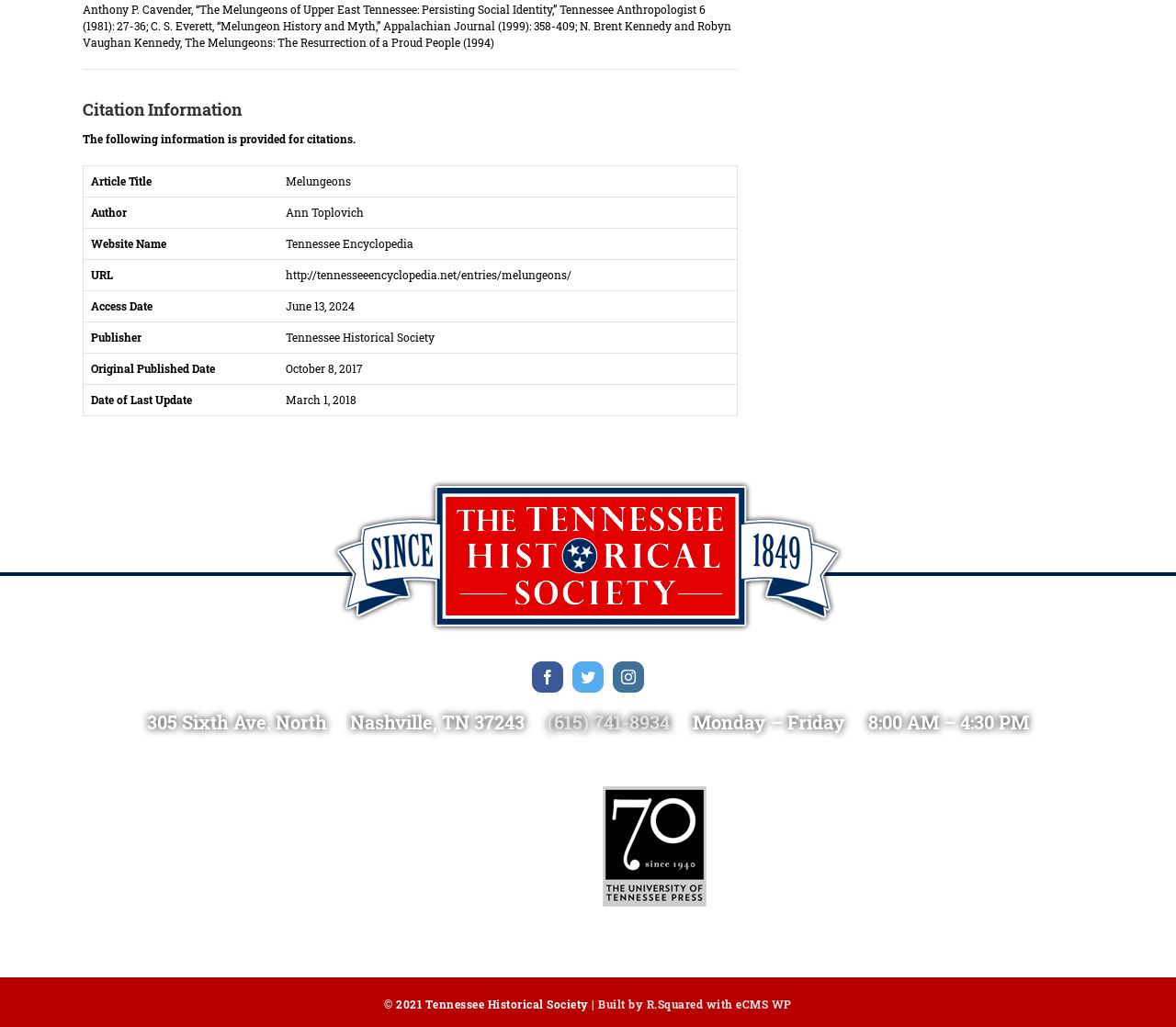Reply to the question with a brief word or phrase: What is the date of last update of the webpage?

March 1, 2018